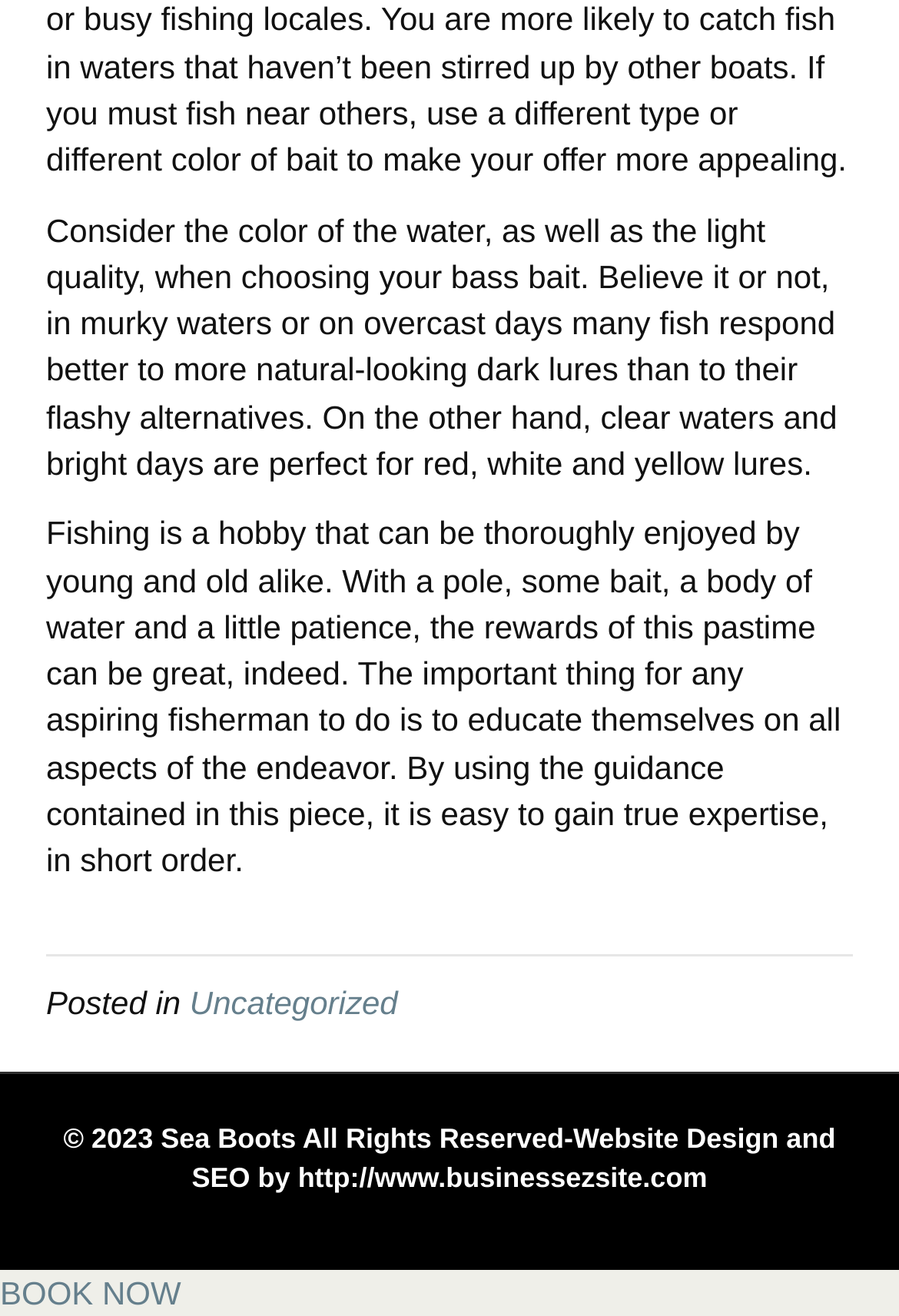What is the topic of the first paragraph?
Answer the question with detailed information derived from the image.

The first paragraph discusses the importance of considering the color of the water and light quality when choosing bass bait, which suggests that the topic of the paragraph is bass bait.